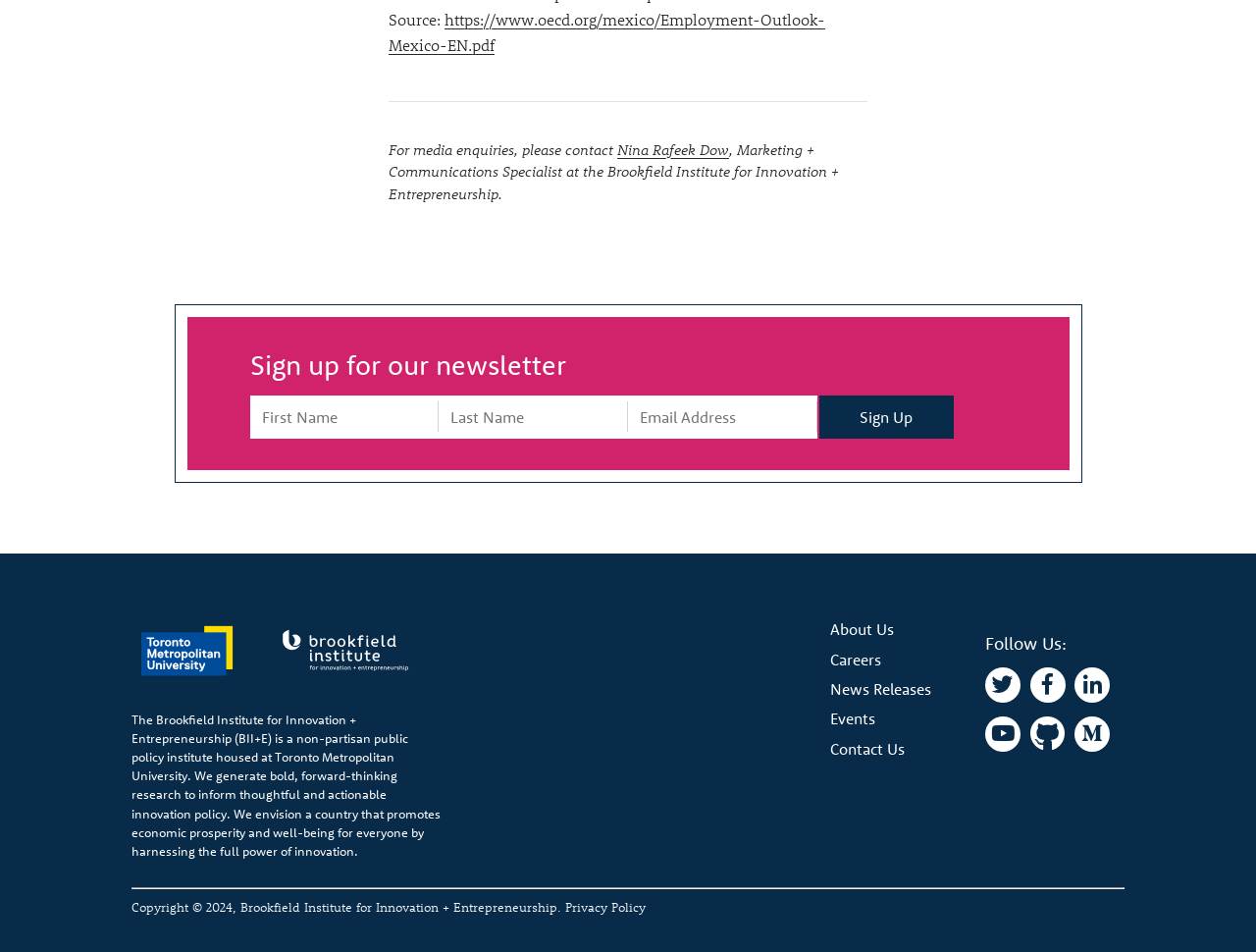Pinpoint the bounding box coordinates of the clickable area necessary to execute the following instruction: "Sign up for the newsletter". The coordinates should be given as four float numbers between 0 and 1, namely [left, top, right, bottom].

[0.199, 0.365, 0.45, 0.401]